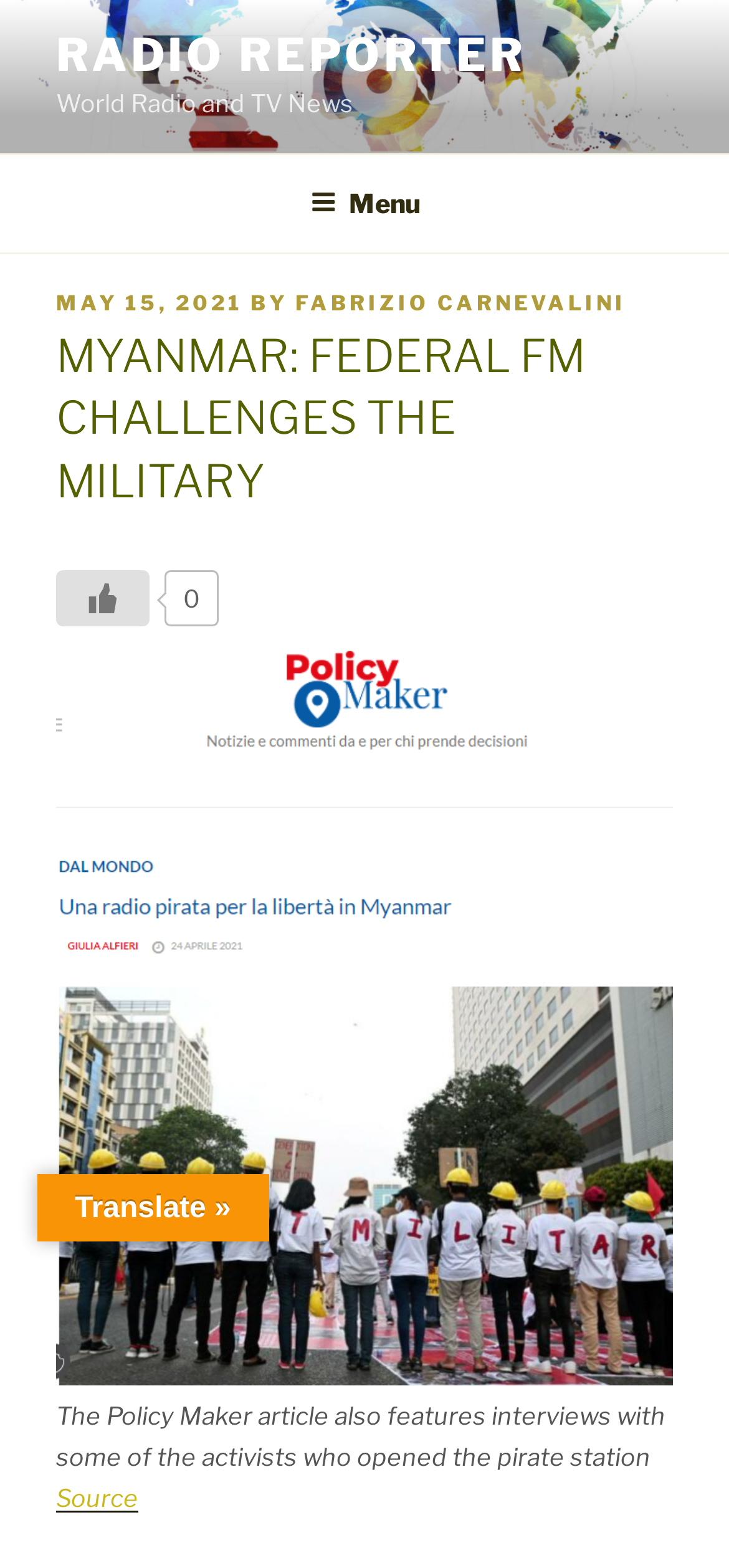Who is the author of the article?
Answer the question with a single word or phrase, referring to the image.

FABRIZIO CARNEVALINI